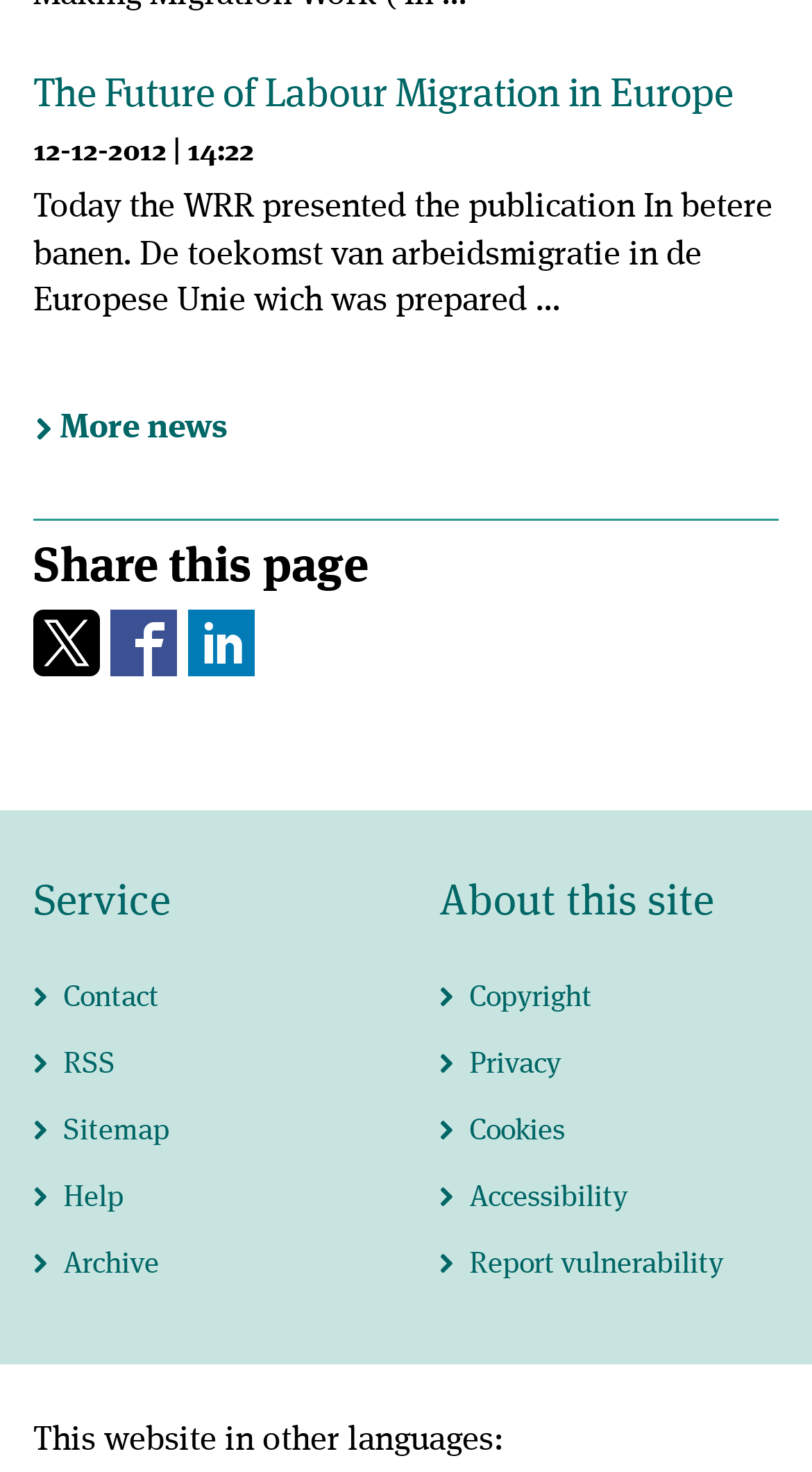How many social media platforms can you share this page on?
Answer the question in a detailed and comprehensive manner.

There are three link elements with the text 'Share this page on your Twitter account', 'Share this page on your Facebook account', and 'Share this page on your LinkedIn account', which indicate that the page can be shared on three social media platforms.